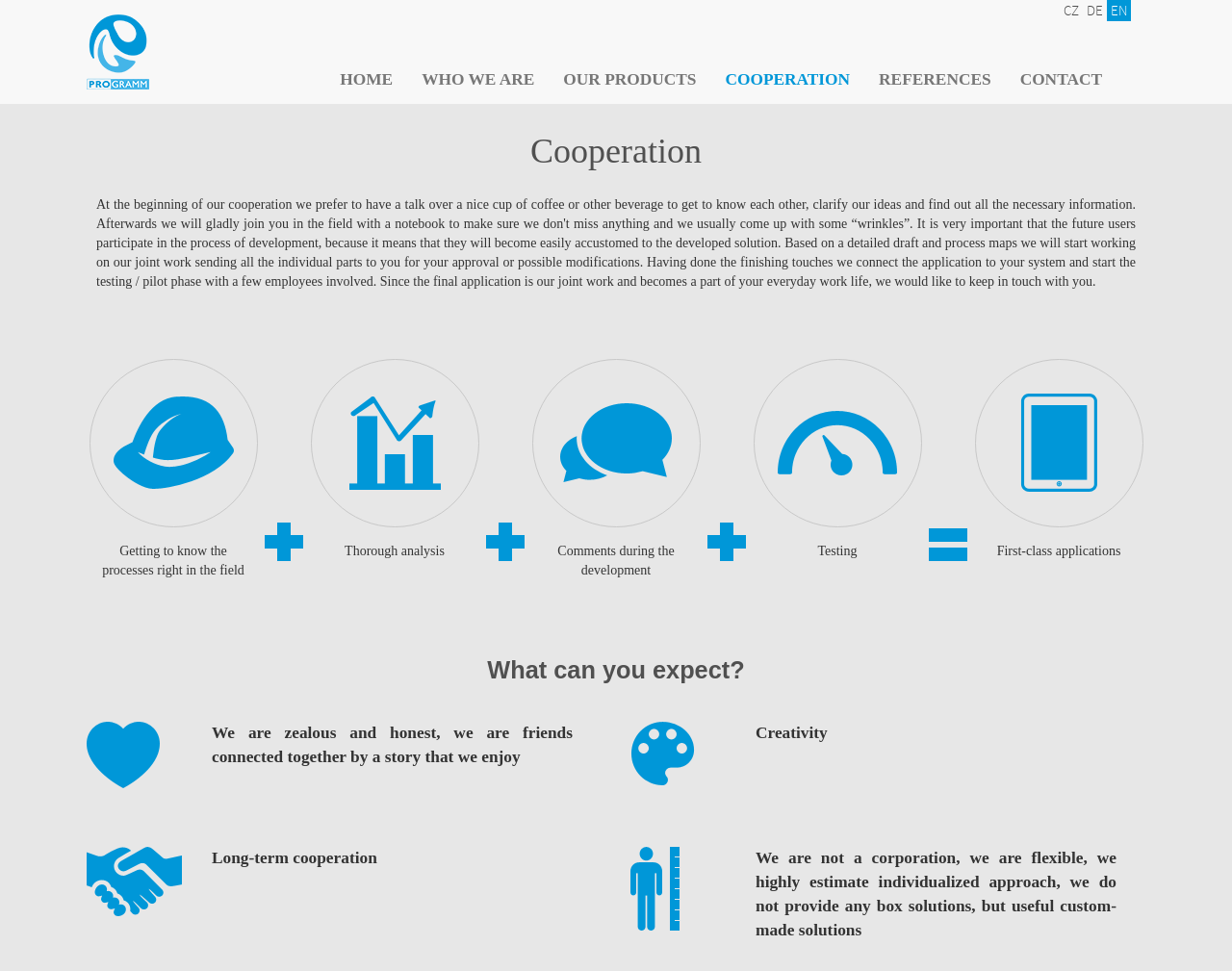Please specify the coordinates of the bounding box for the element that should be clicked to carry out this instruction: "View REFERENCES". The coordinates must be four float numbers between 0 and 1, formatted as [left, top, right, bottom].

[0.702, 0.057, 0.816, 0.107]